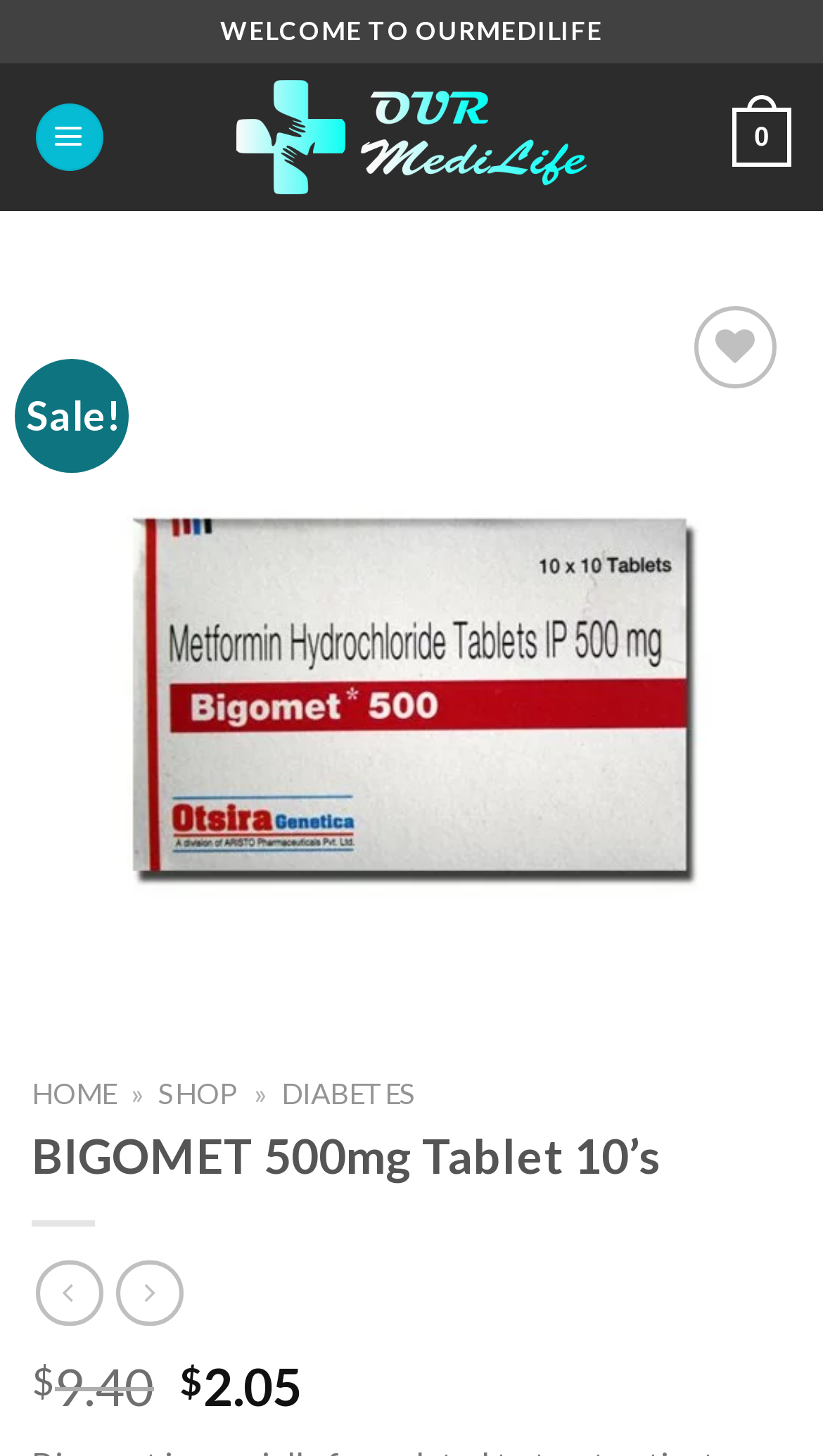Provide the bounding box coordinates, formatted as (top-left x, top-left y, bottom-right x, bottom-right y), with all values being floating point numbers between 0 and 1. Identify the bounding box of the UI element that matches the description: About

None